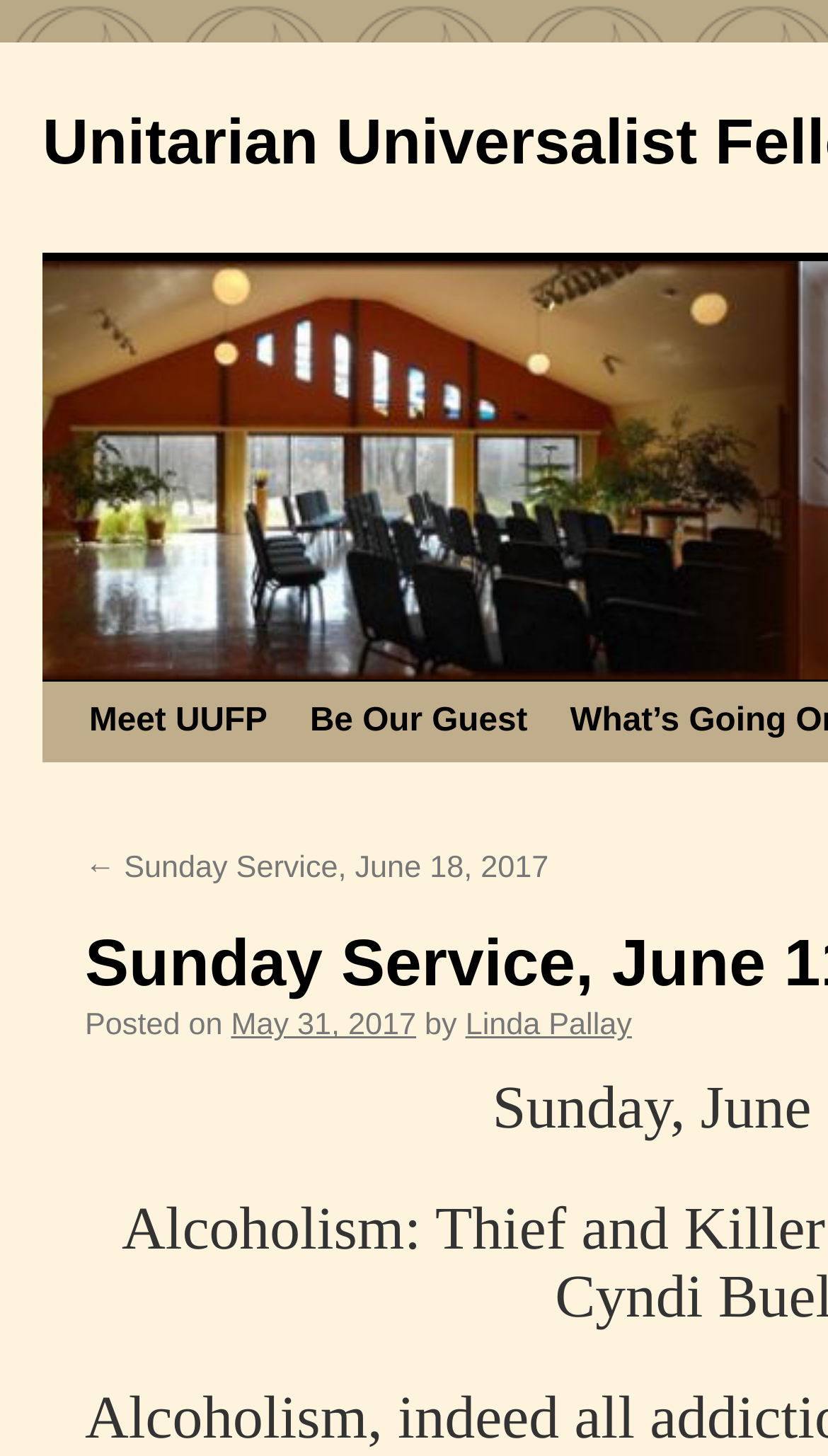What is the main title displayed on this webpage?

Sunday Service, June 11, 2017